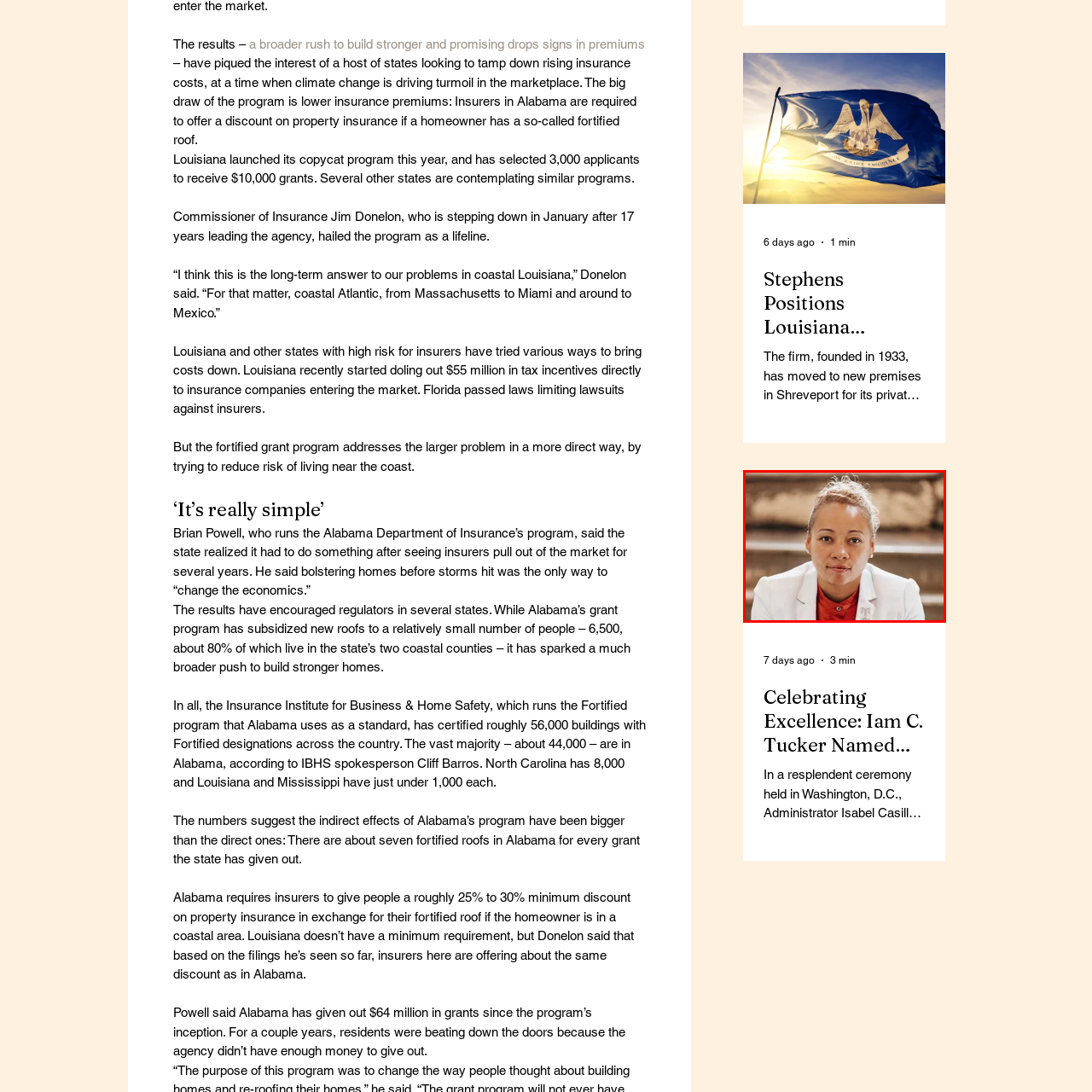What is the color of Iam's blazer?
Carefully examine the content inside the red bounding box and give a detailed response based on what you observe.

According to the caption, Iam is dressed in a stylish white blazer over a vibrant red top, which indicates that the blazer is white in color.